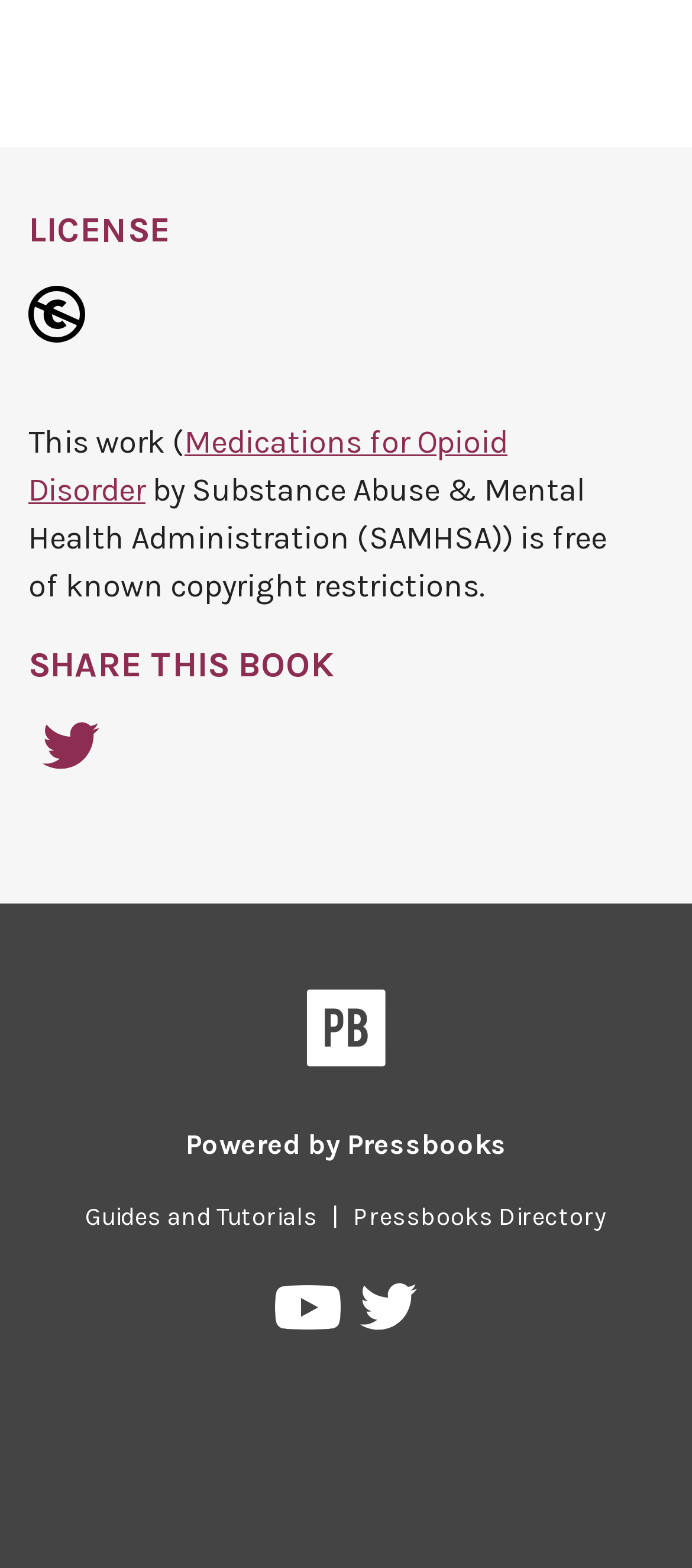What is the license of the work?
Please analyze the image and answer the question with as much detail as possible.

The license of the work is Public Domain, which is indicated by the icon and text 'This work ... is free of known copyright restrictions.'